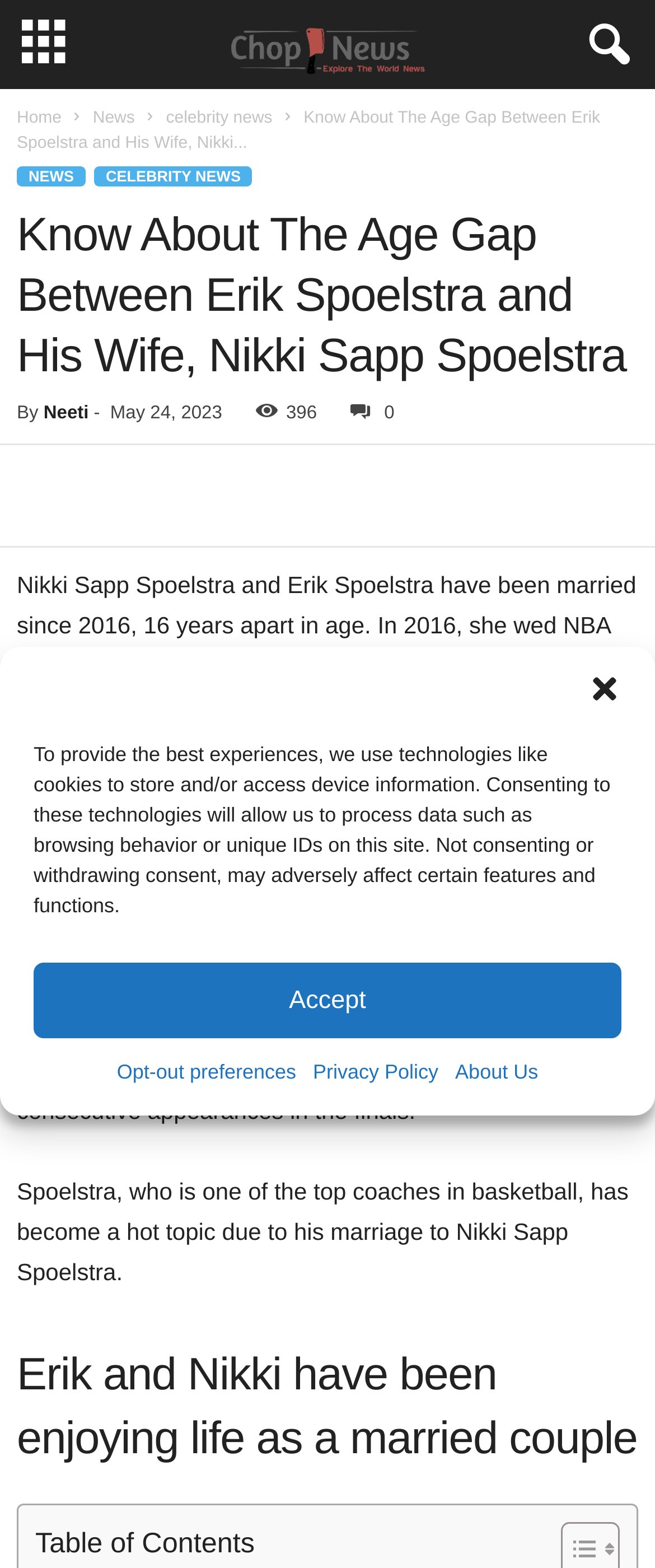What is Erik Spoelstra's profession?
Look at the screenshot and provide an in-depth answer.

Erik Spoelstra's profession can be determined by reading the article, which mentions that he is the head coach of the Miami Heat and has led his team to five NBA Finals.